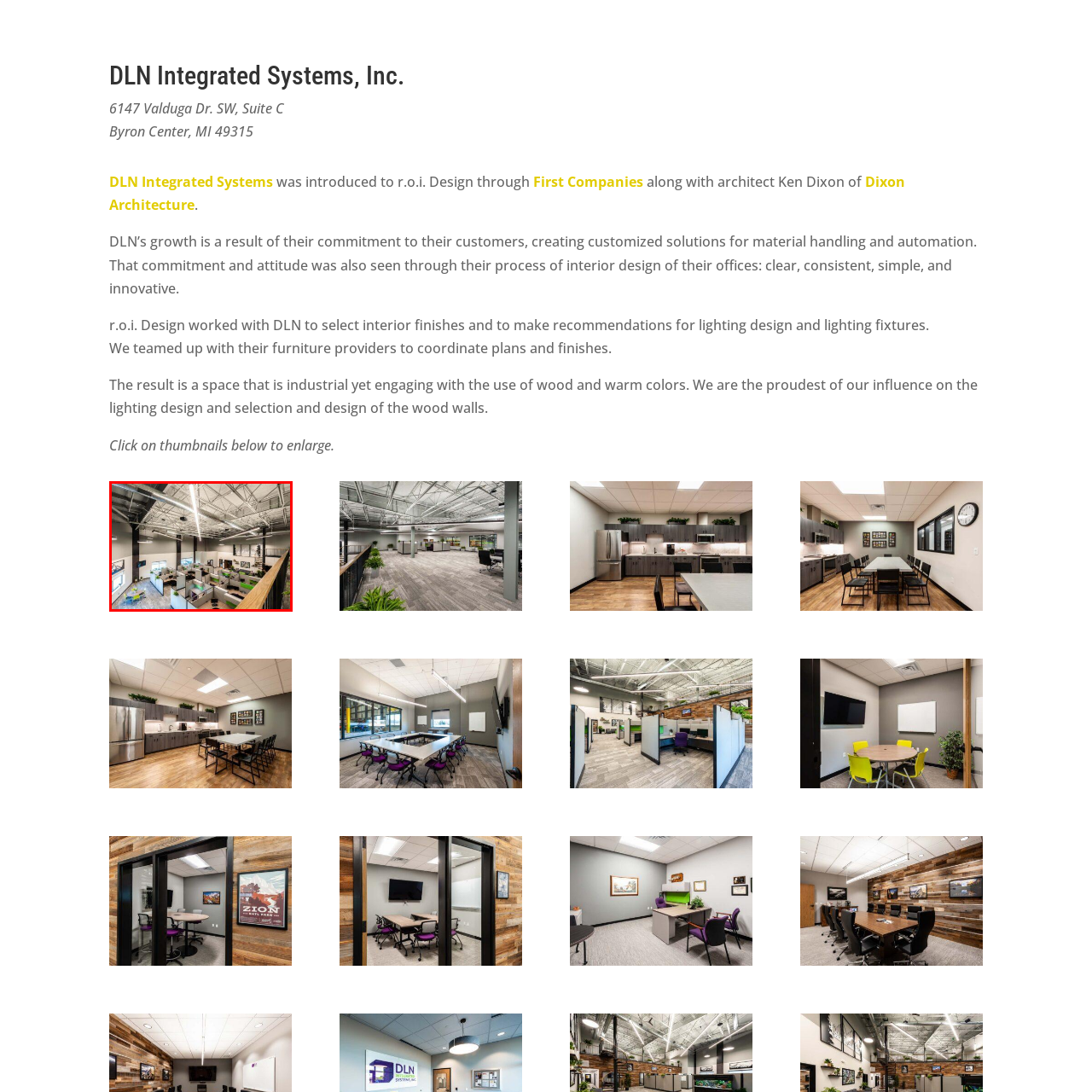Notice the image within the red frame, What color is incorporated into the cubicles?
 Your response should be a single word or phrase.

green